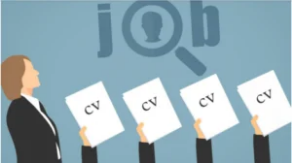Answer the following in one word or a short phrase: 
What is prominently displayed behind the woman?

The word 'job'